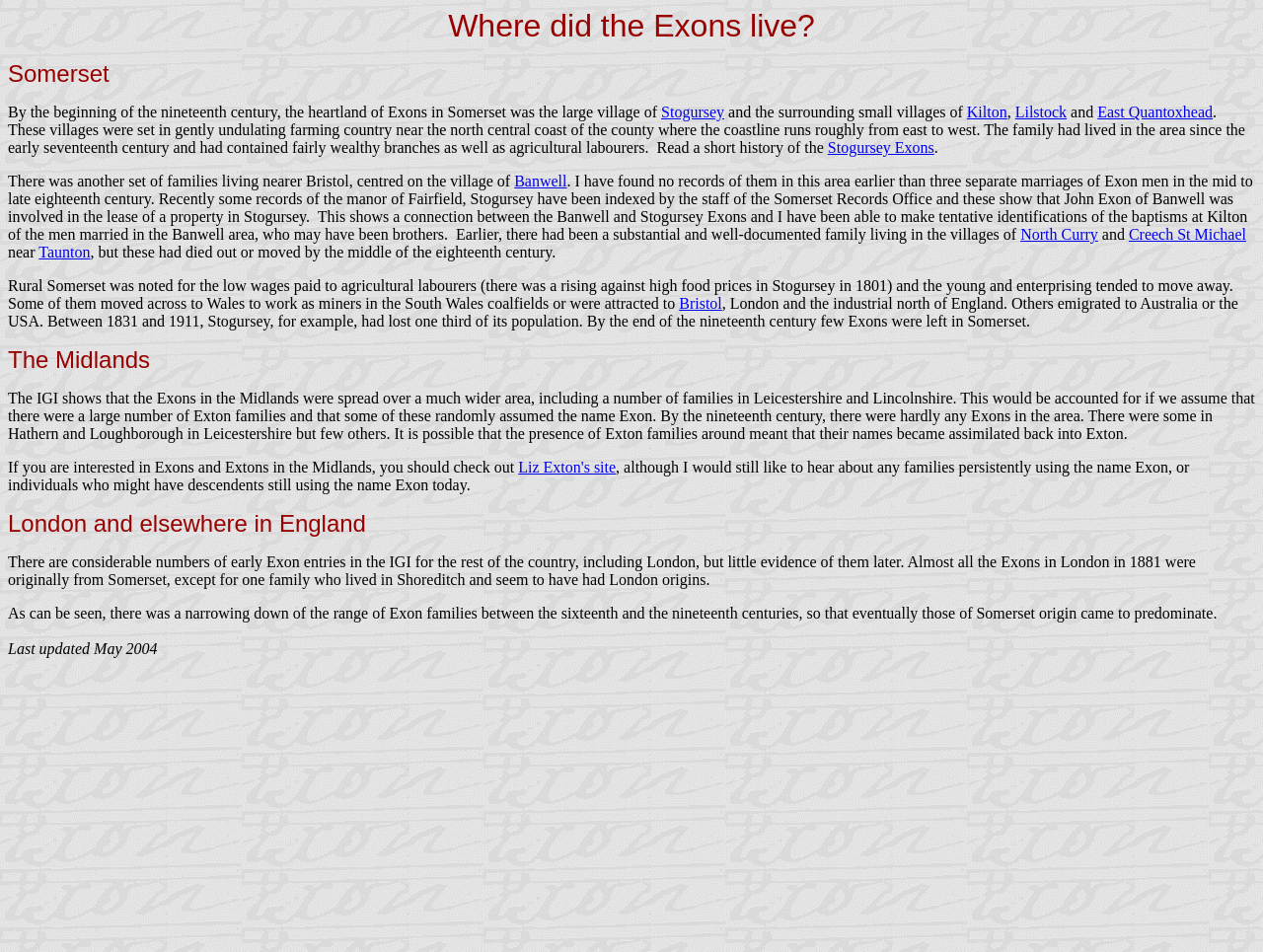Where did the Exons move to from Somerset?
Using the image as a reference, deliver a detailed and thorough answer to the question.

According to the webpage, the young and enterprising Exons tended to move away from Somerset to work as miners in the South Wales coalfields or were attracted to Bristol, London, and the industrial north of England.